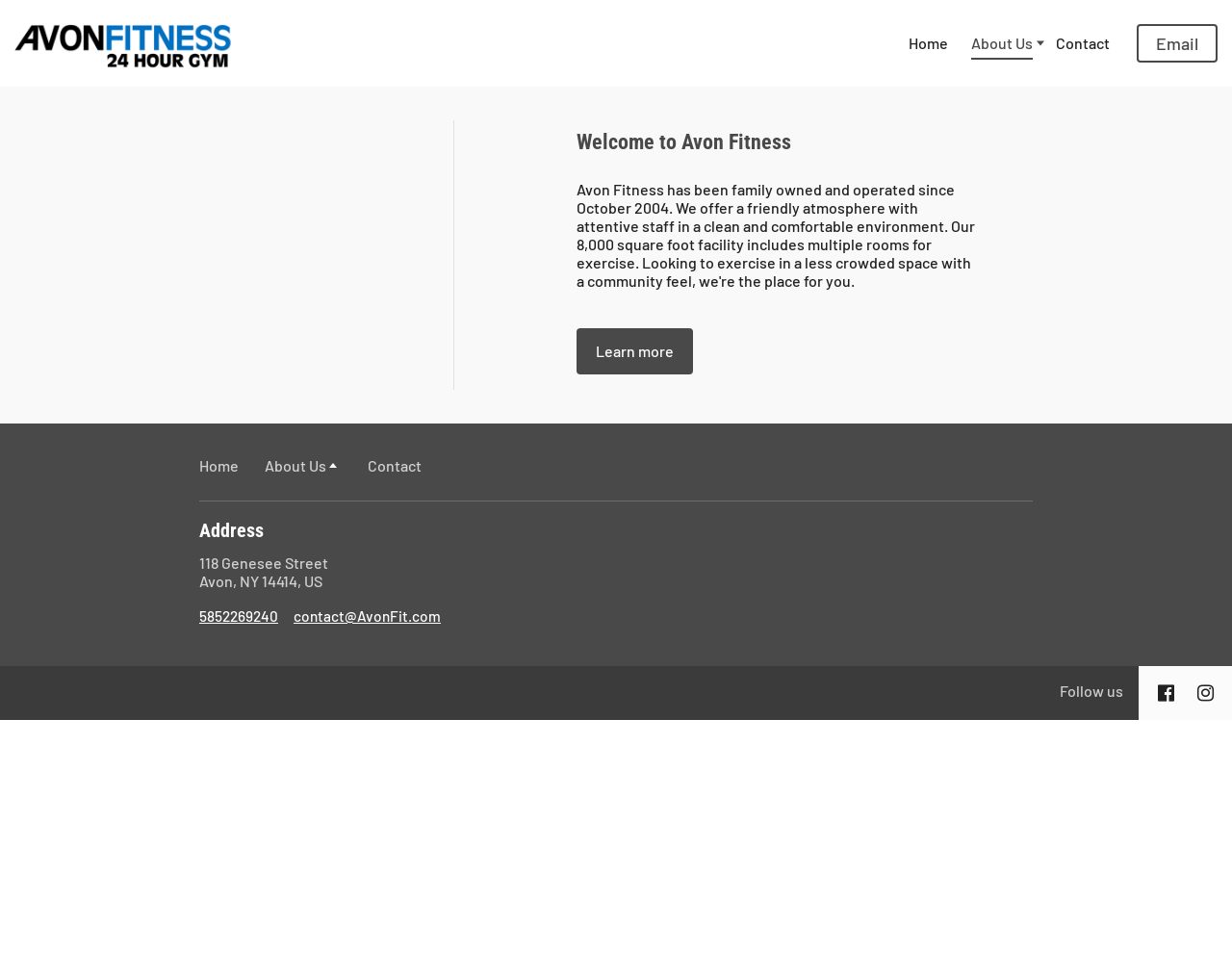Given the description Address, predict the bounding box coordinates of the UI element. Ensure the coordinates are in the format (top-left x, top-left y, bottom-right x, bottom-right y) and all values are between 0 and 1.

[0.162, 0.529, 0.838, 0.557]